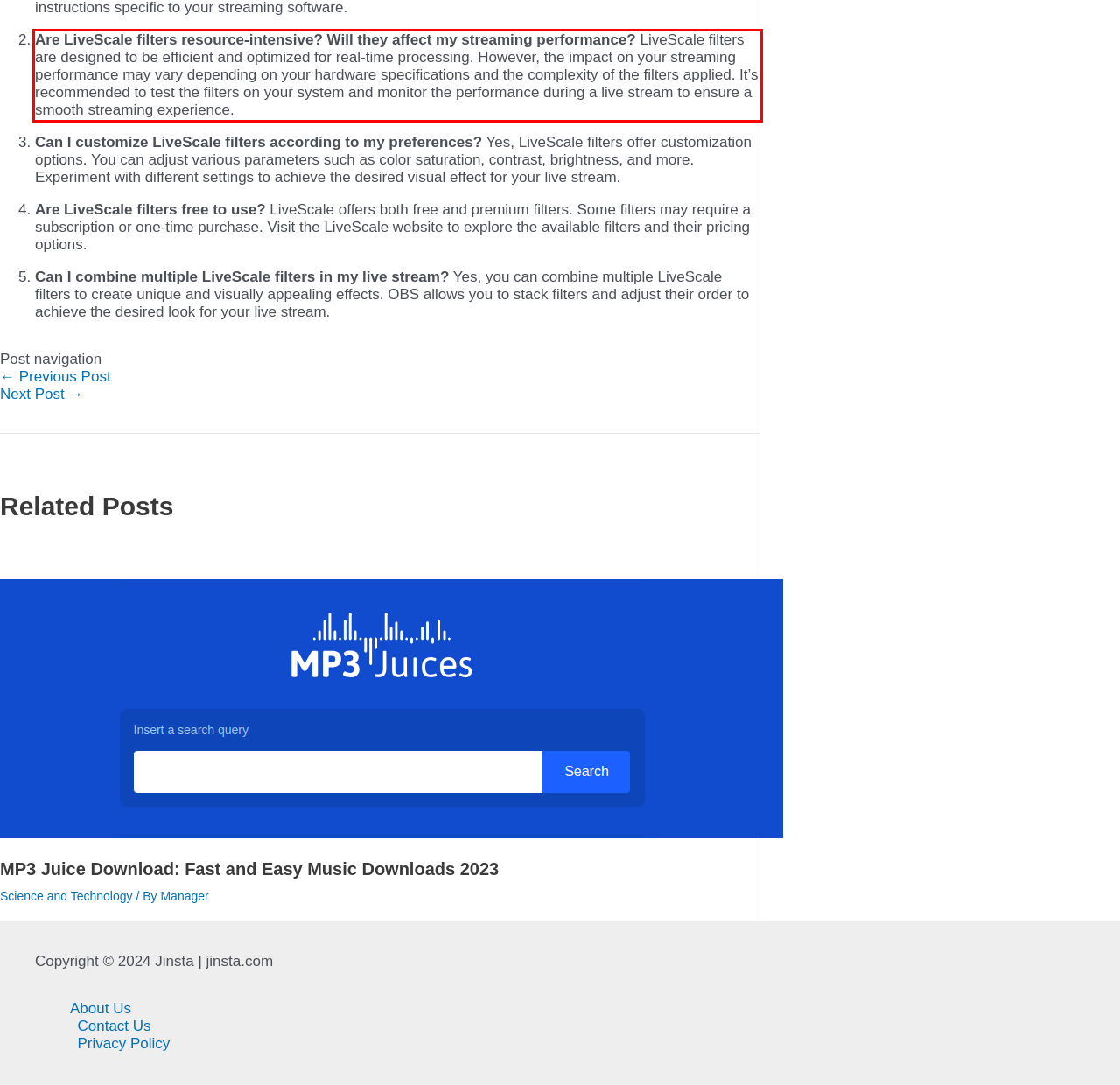Review the screenshot of the webpage and recognize the text inside the red rectangle bounding box. Provide the extracted text content.

Are LiveScale filters resource-intensive? Will they affect my streaming performance? LiveScale filters are designed to be efficient and optimized for real-time processing. However, the impact on your streaming performance may vary depending on your hardware specifications and the complexity of the filters applied. It’s recommended to test the filters on your system and monitor the performance during a live stream to ensure a smooth streaming experience.